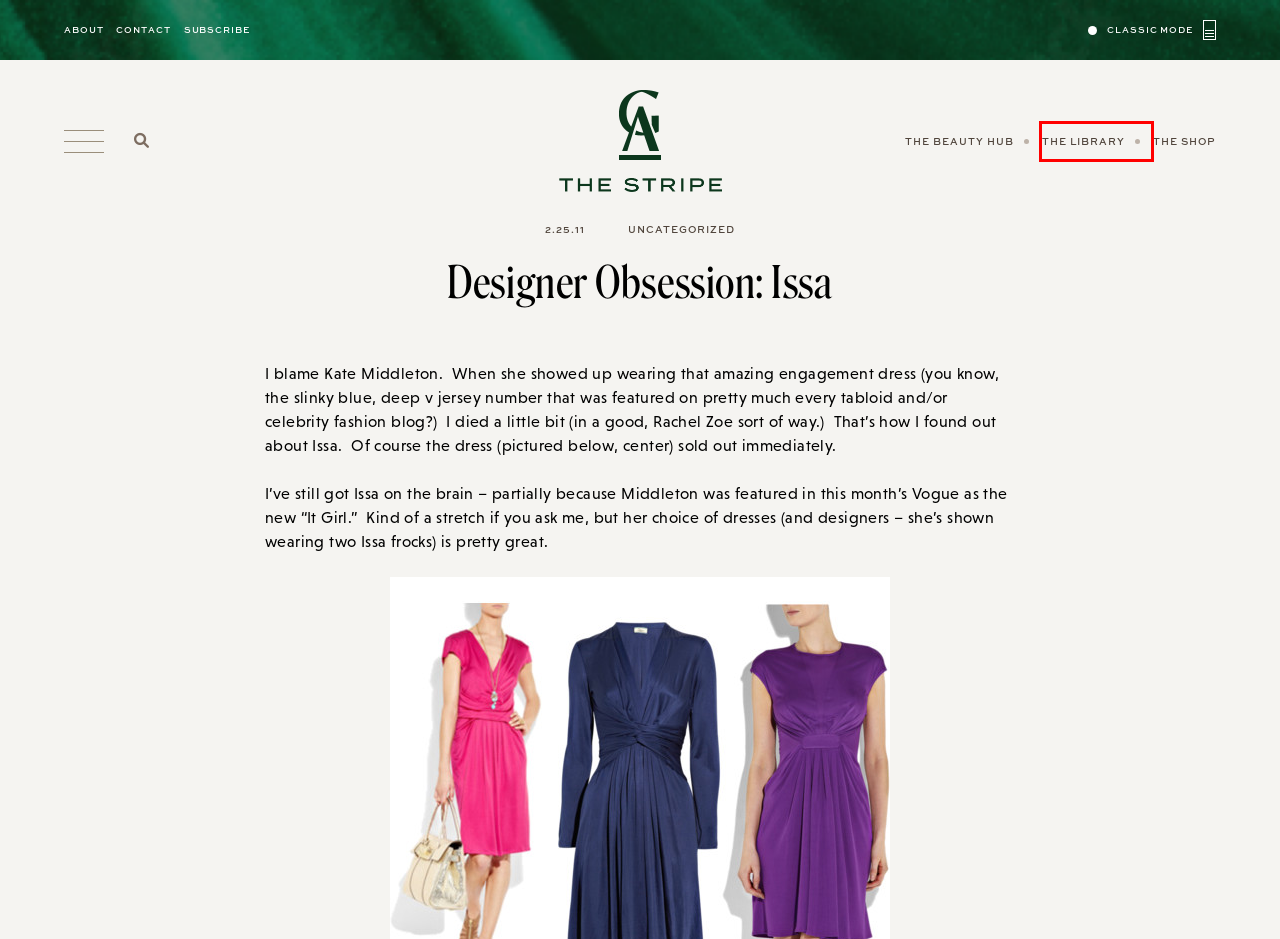You are presented with a screenshot of a webpage containing a red bounding box around a particular UI element. Select the best webpage description that matches the new webpage after clicking the element within the bounding box. Here are the candidates:
A. Blog - The Stripe
B. Home - The Stripe
C. Contact - The Stripe
D. The Shop - The Stripe
E. Uncategorized Archives - The Stripe
F. The Library - The Stripe
G. The Beauty Hub - The Stripe
H. About - The Stripe

F